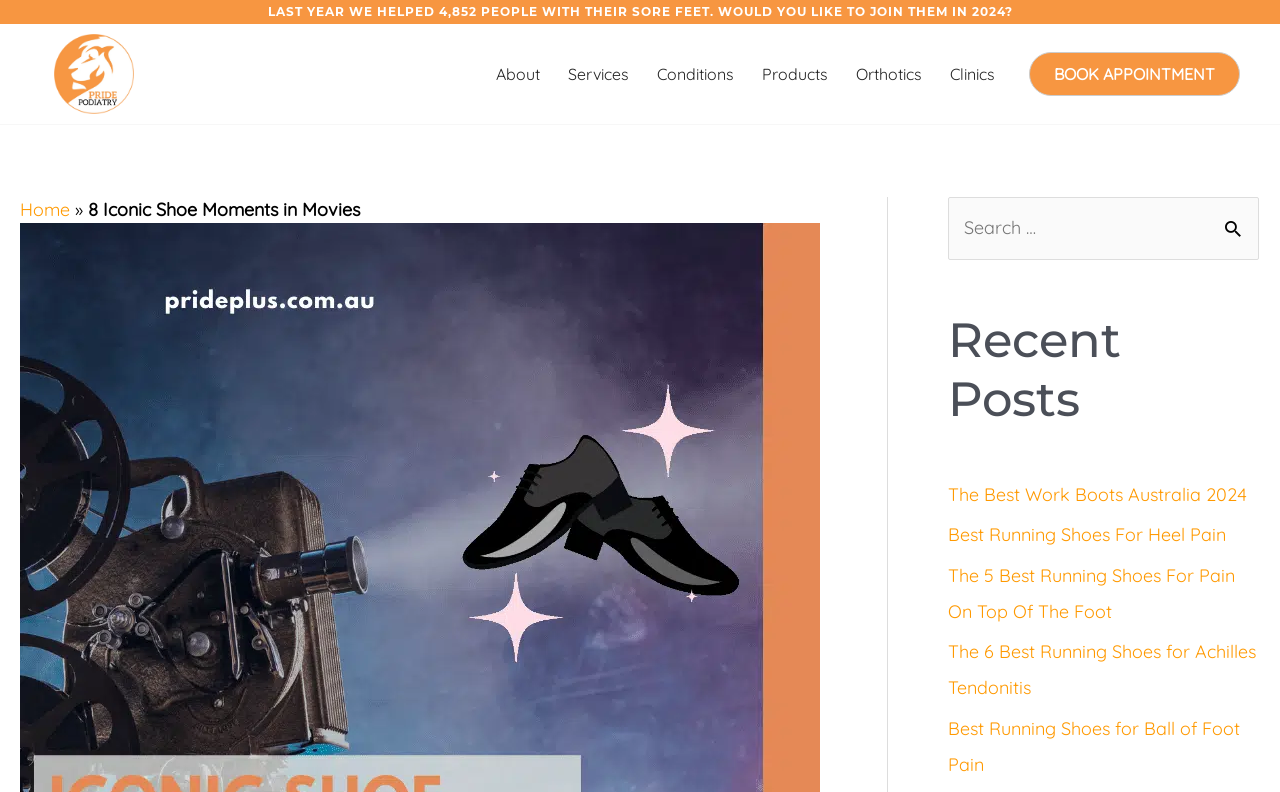How many images are there on the webpage?
Ensure your answer is thorough and detailed.

I searched for images on the webpage and found only one, which is the 'pride_circle (1) (1)' image located near the top of the page.